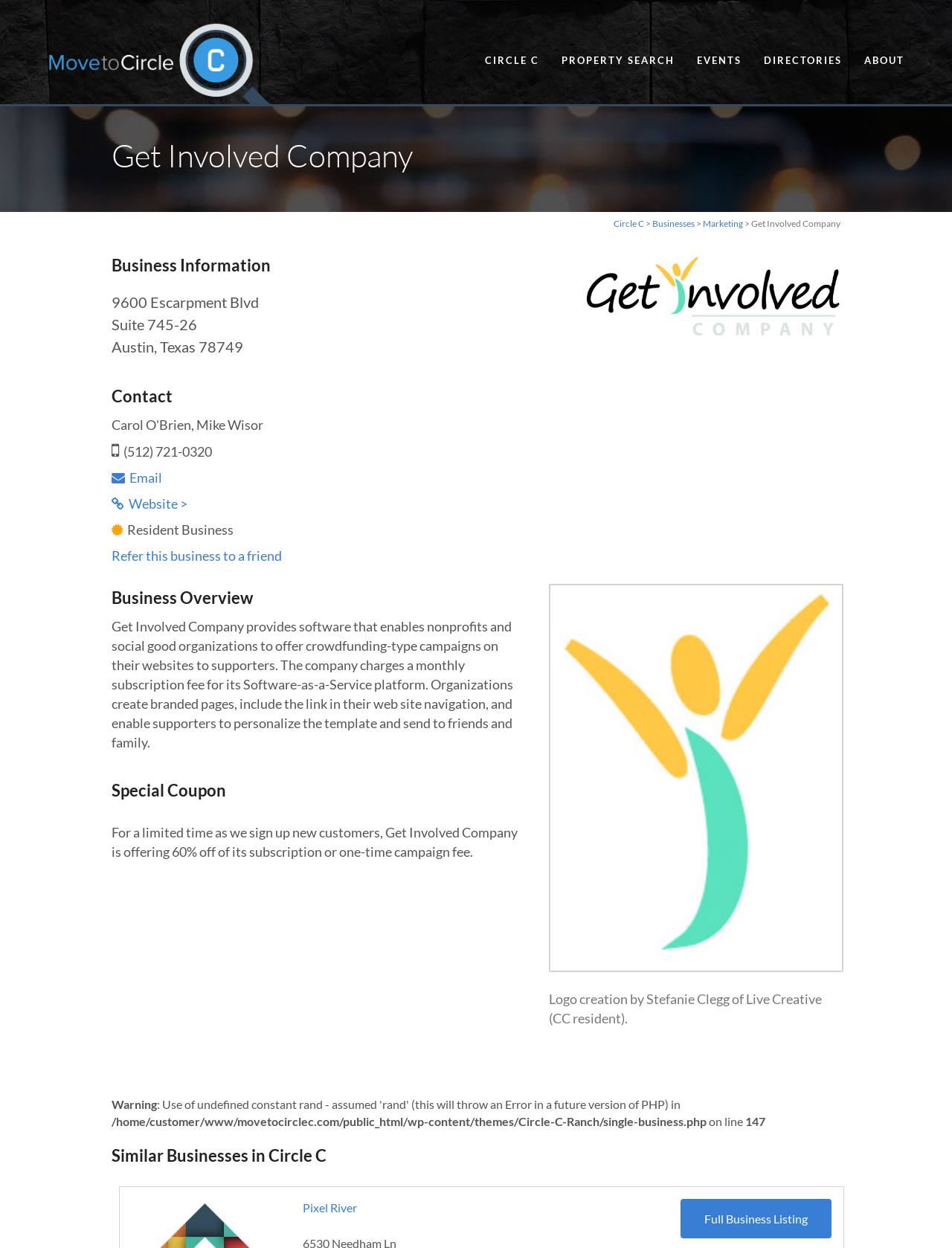Identify the bounding box for the element characterized by the following description: "Pixel River".

[0.318, 0.962, 0.375, 0.973]